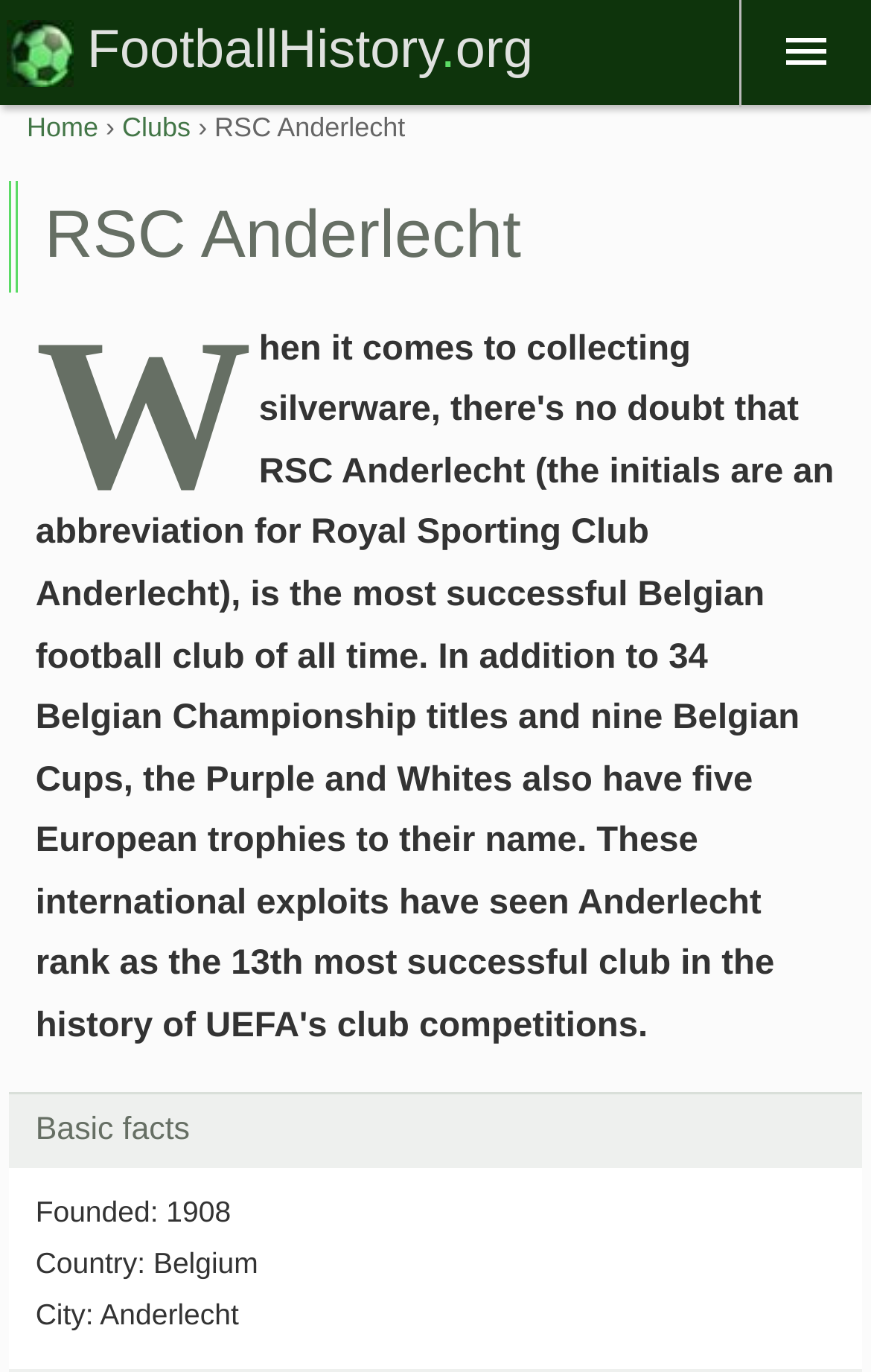Kindly determine the bounding box coordinates for the area that needs to be clicked to execute this instruction: "Click on FootballHistory link".

[0.1, 0.015, 0.506, 0.059]